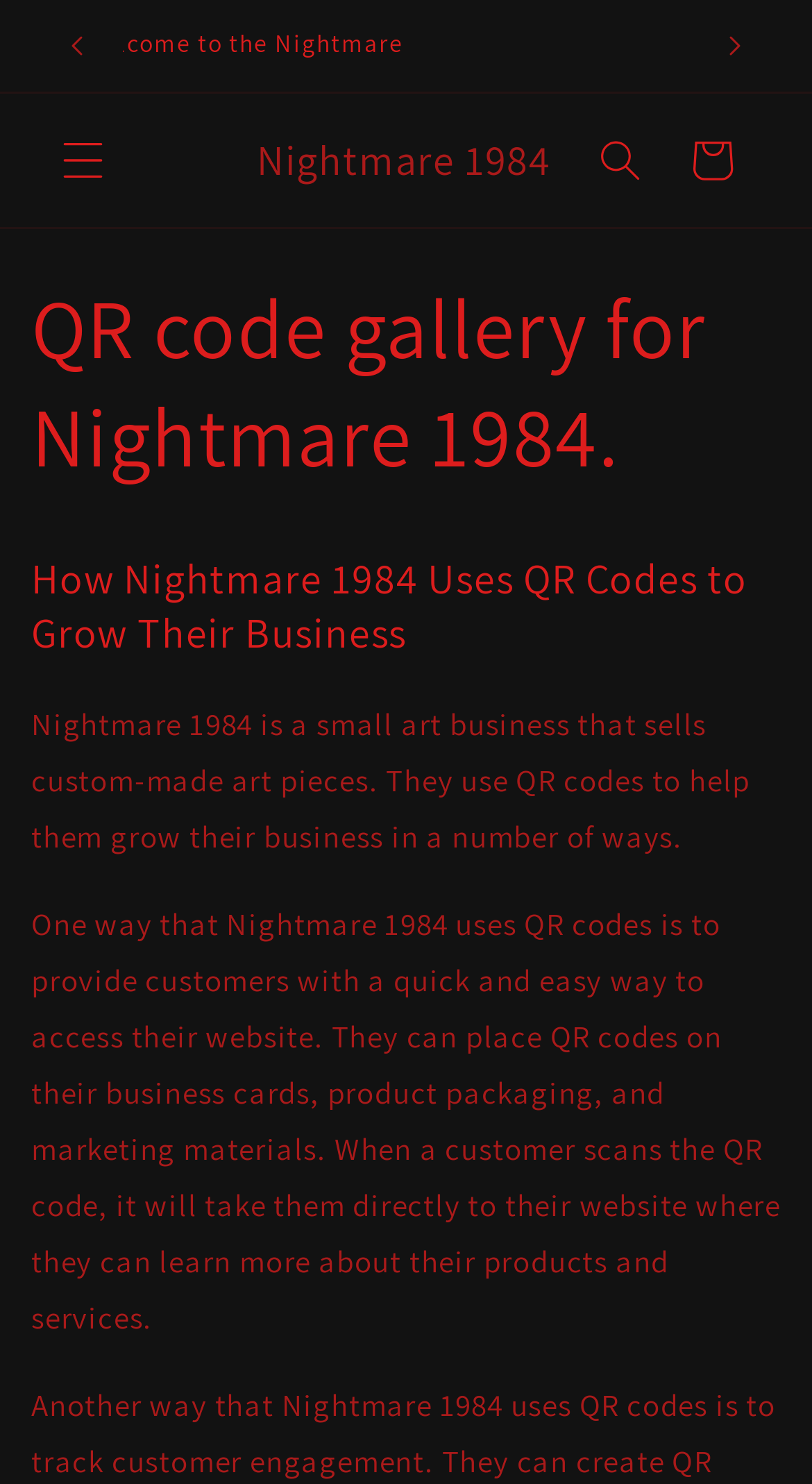What type of art pieces does Nightmare 1984 sell?
Using the details shown in the screenshot, provide a comprehensive answer to the question.

I found the answer by reading the static text that describes Nightmare 1984 as a small art business that sells custom-made art pieces.